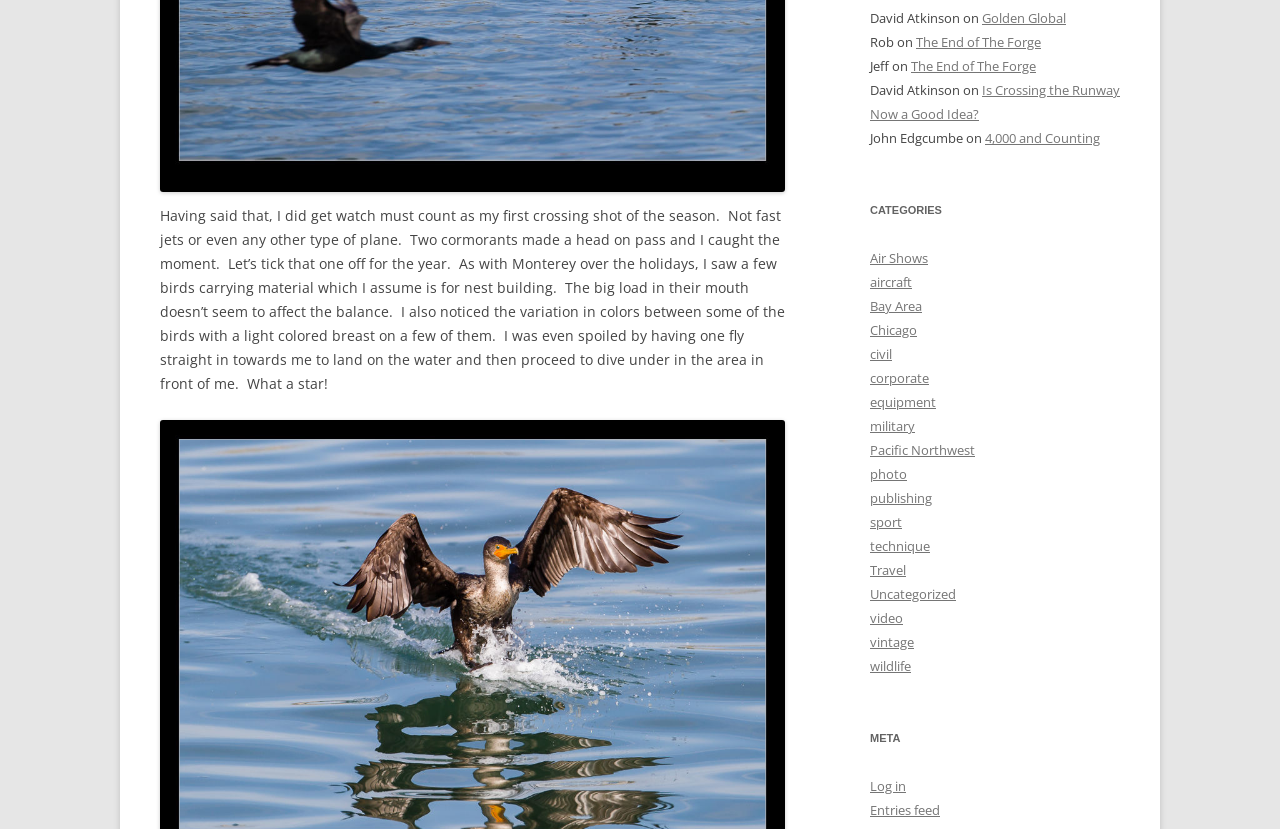Respond to the following question using a concise word or phrase: 
What is the name of the blog post that mentions 'crossing the runway'?

Is Crossing the Runway Now a Good Idea?